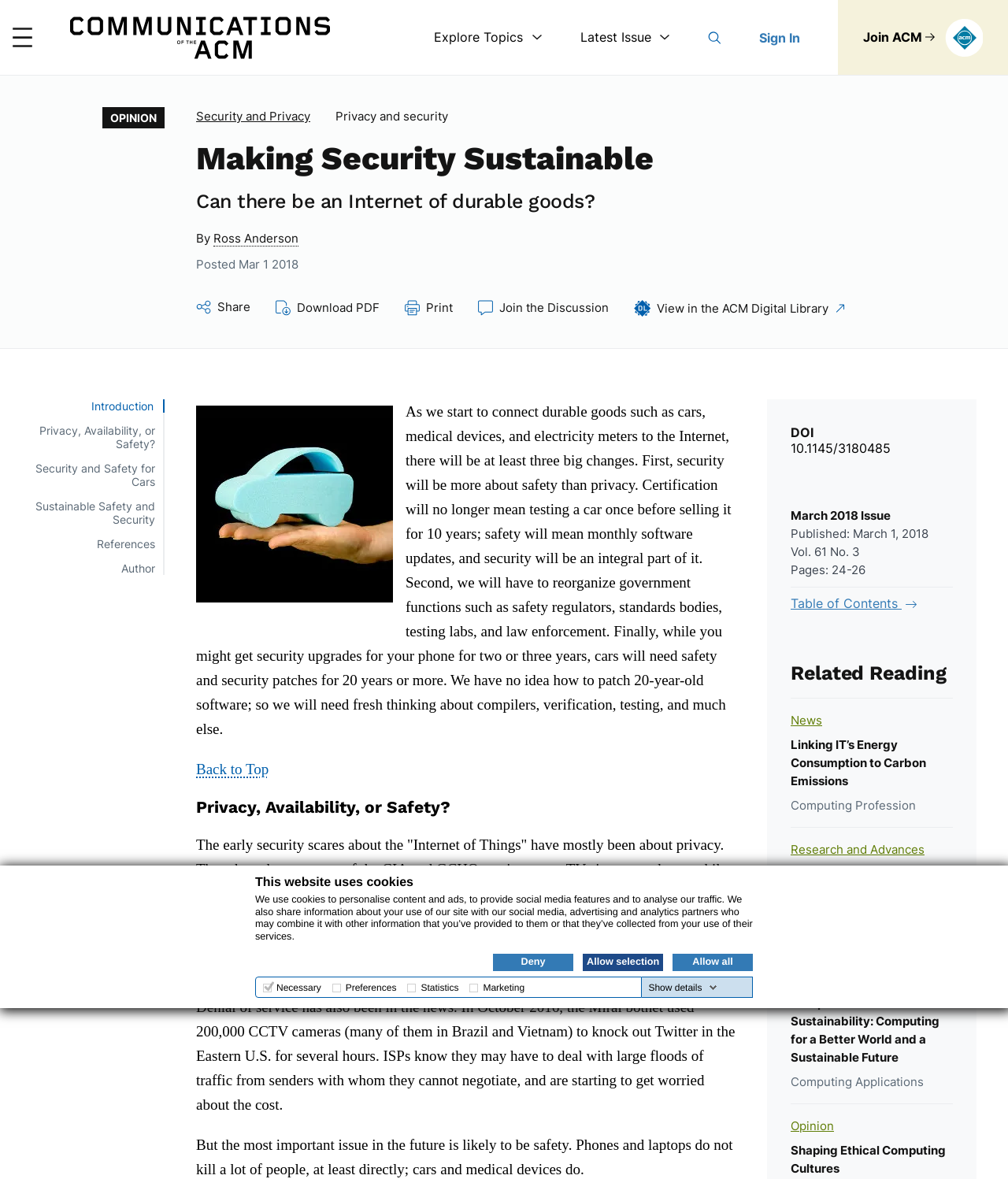What is the topic of the article?
Please give a well-detailed answer to the question.

I determined the topic of the article by looking at the headings and subheadings on the webpage. The main heading is 'Making Security Sustainable' and there are subheadings like 'Security and Safety for Cars' and 'Privacy, Availability, or Safety?'. These headings suggest that the article is about security and privacy.